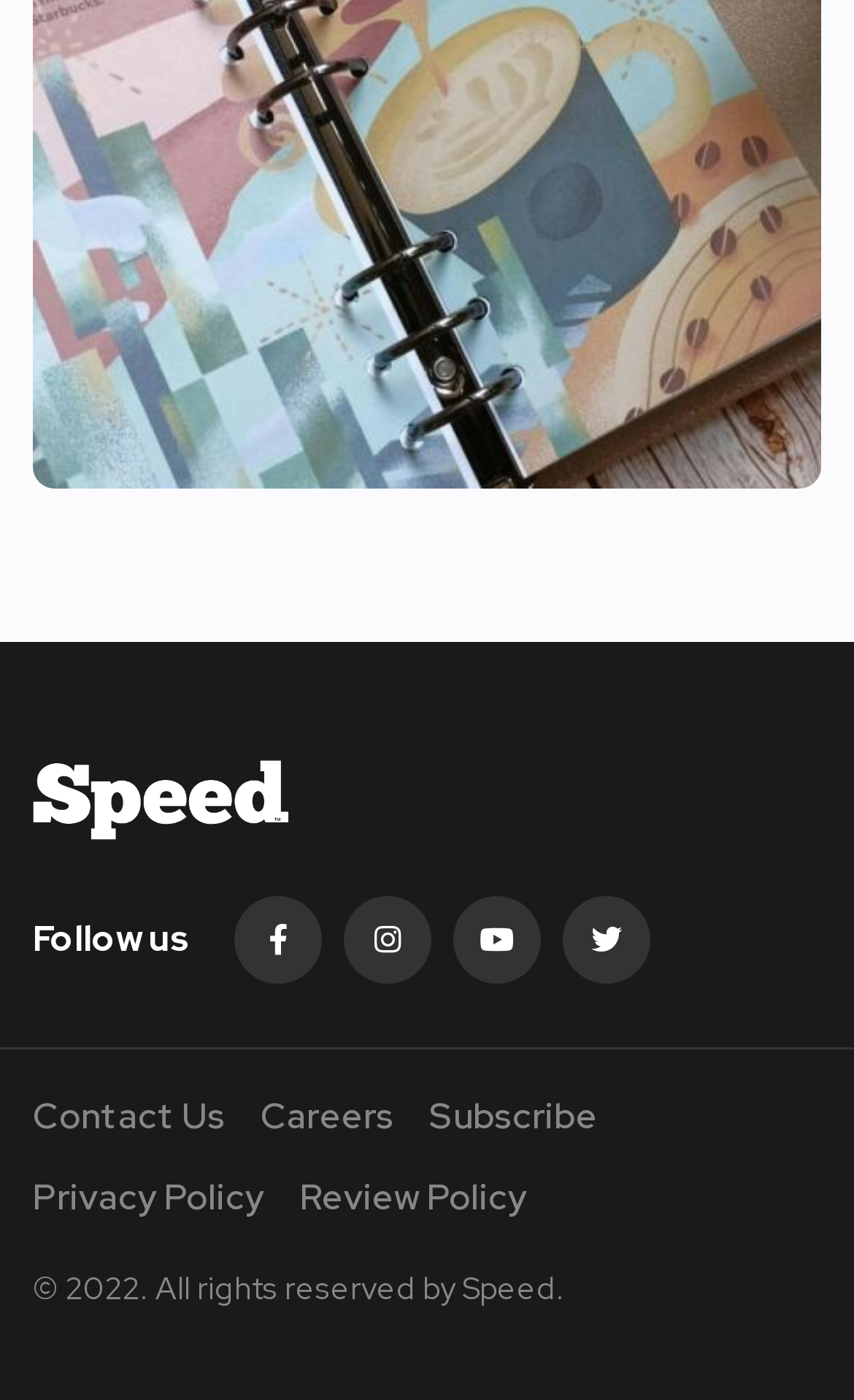How many social media links are there?
Please provide a comprehensive answer based on the visual information in the image.

There are four link elements with Unicode characters '', '', '', and '' which are commonly used to represent social media icons, indicating that there are four social media links on the page.